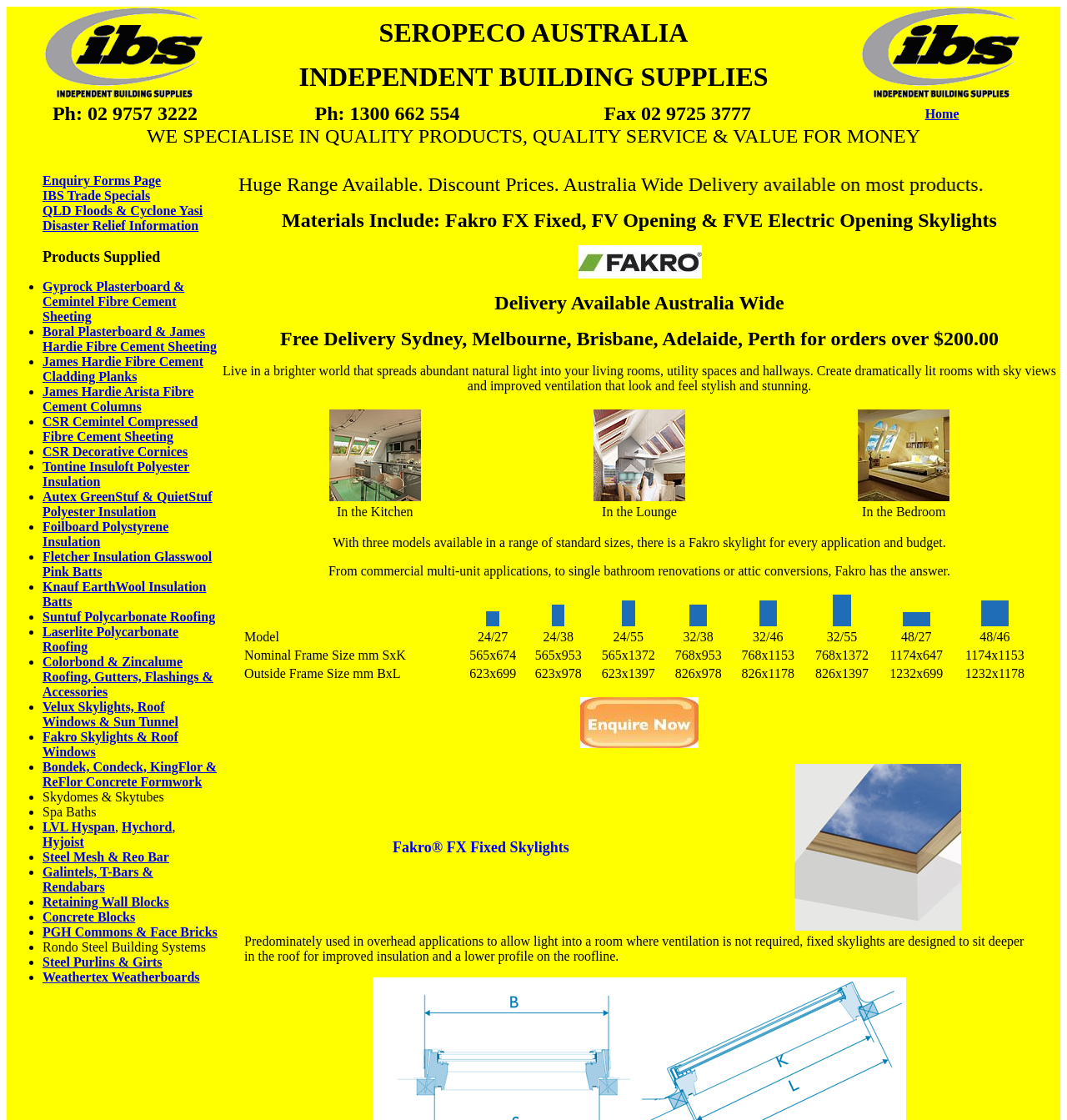Please provide a short answer using a single word or phrase for the question:
What is the fax number of Independent Building Supplies?

02 9725 3777